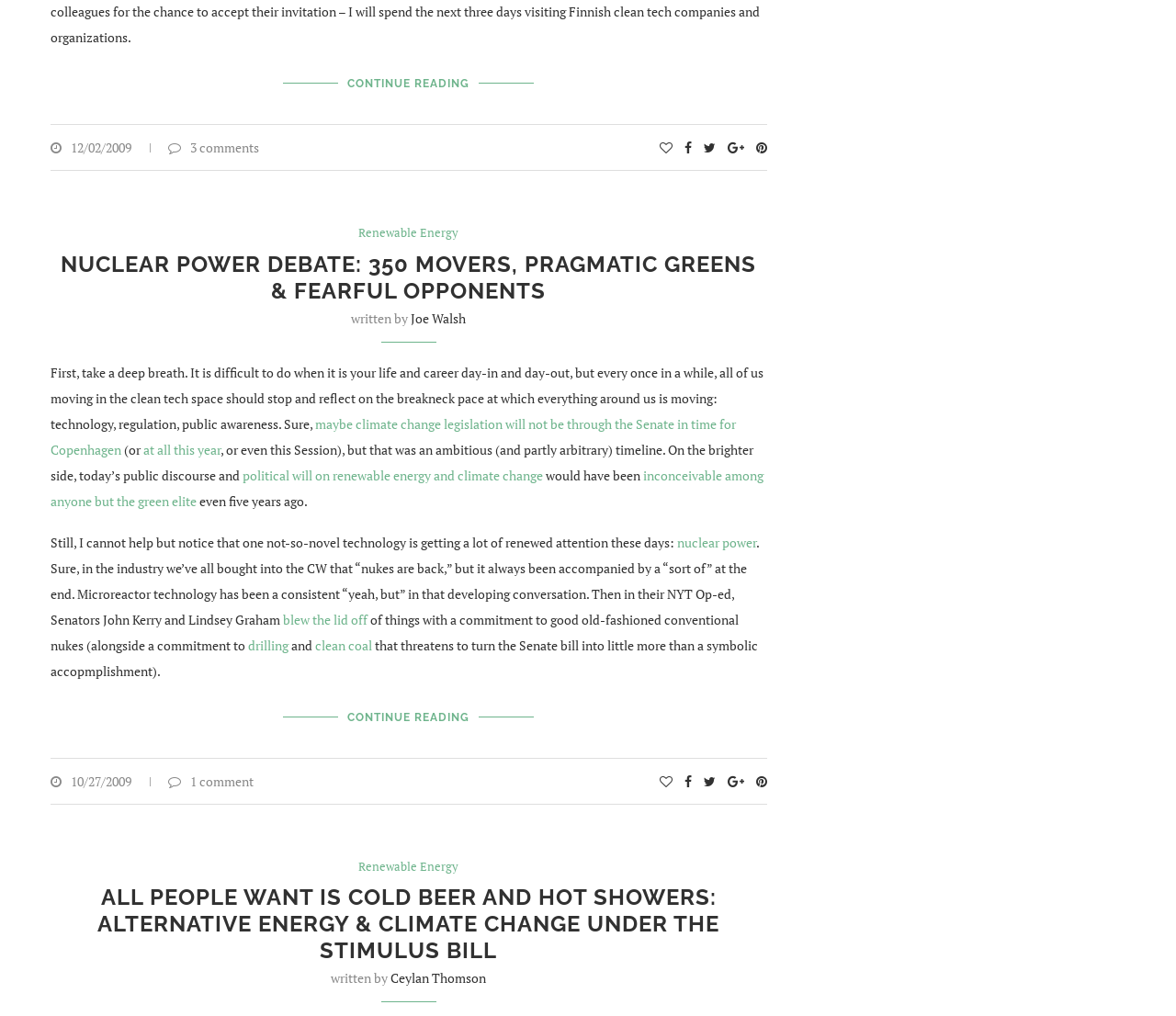Analyze the image and give a detailed response to the question:
Who is the author of the second article?

I searched for the author information associated with the second article, which is located near the bottom of the webpage. The author's name is displayed as 'Ceylan Thomson'.